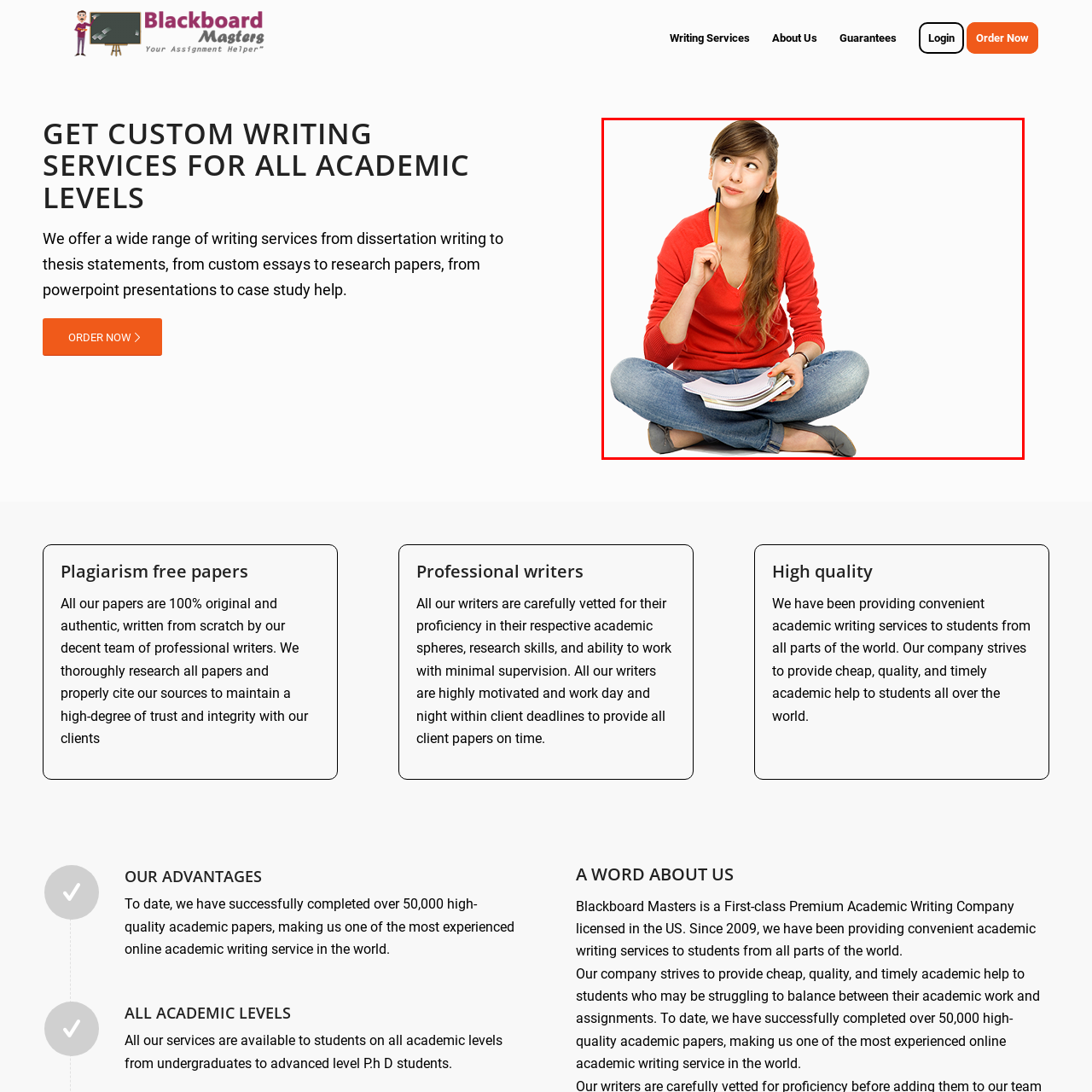Direct your attention to the area enclosed by the green rectangle and deliver a comprehensive answer to the subsequent question, using the image as your reference: 
What is in the student's lap?

The student has a stack of papers or notes in her lap, suggesting that she is working on an assignment, studying for an exam, or preparing for her academic tasks.